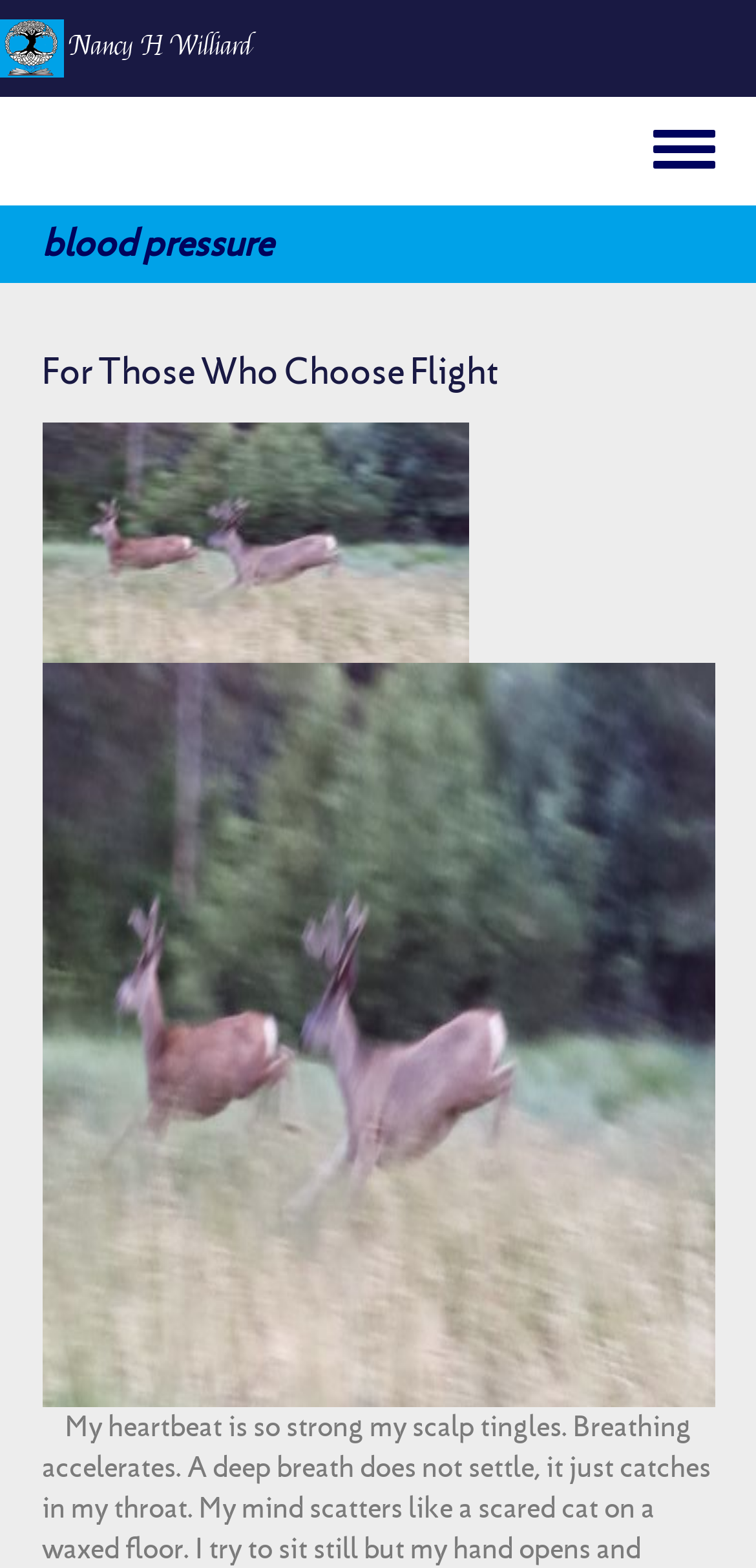Respond to the question with just a single word or phrase: 
How many links are there in the top navigation bar?

3